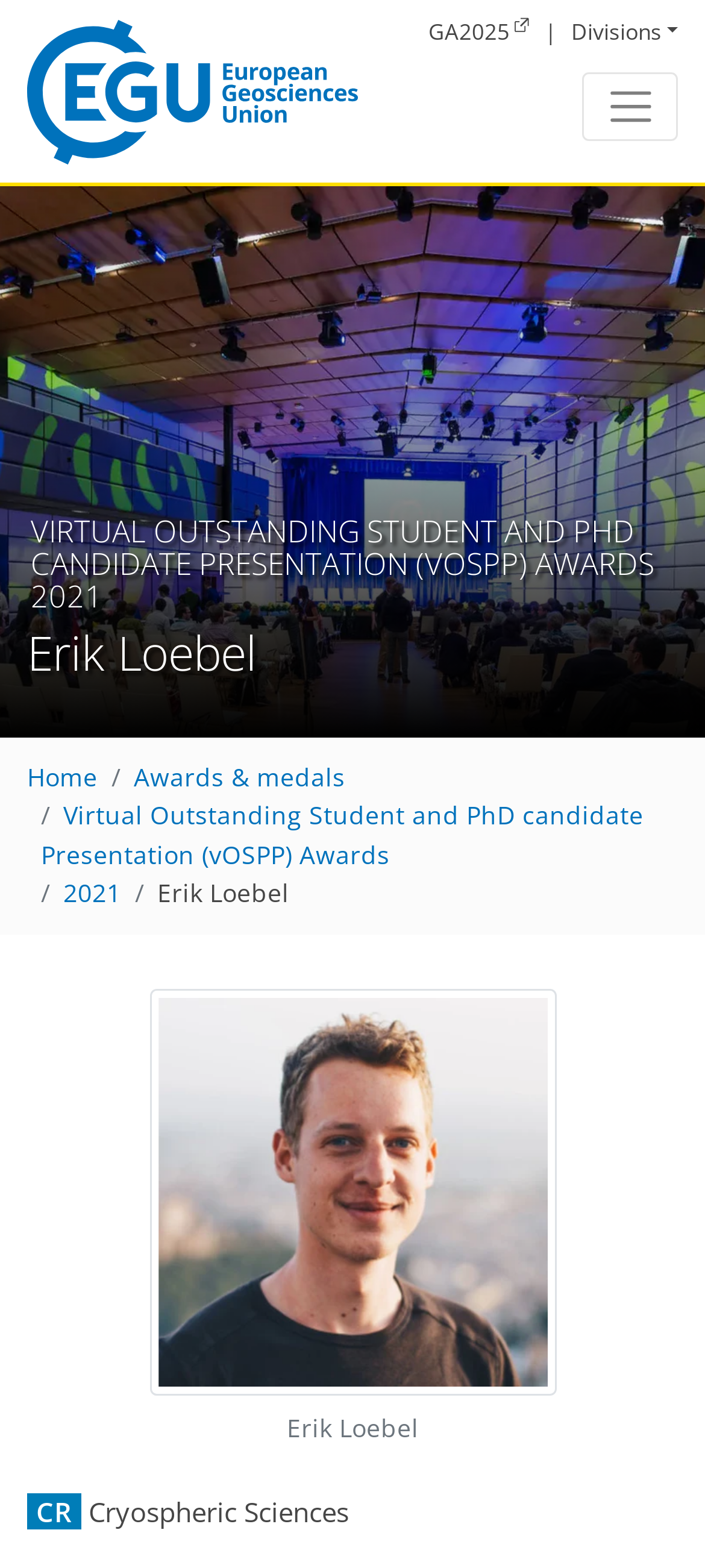Using the webpage screenshot, find the UI element described by parent_node: GA2025. Provide the bounding box coordinates in the format (top-left x, top-left y, bottom-right x, bottom-right y), ensuring all values are floating point numbers between 0 and 1.

[0.038, 0.013, 0.507, 0.105]